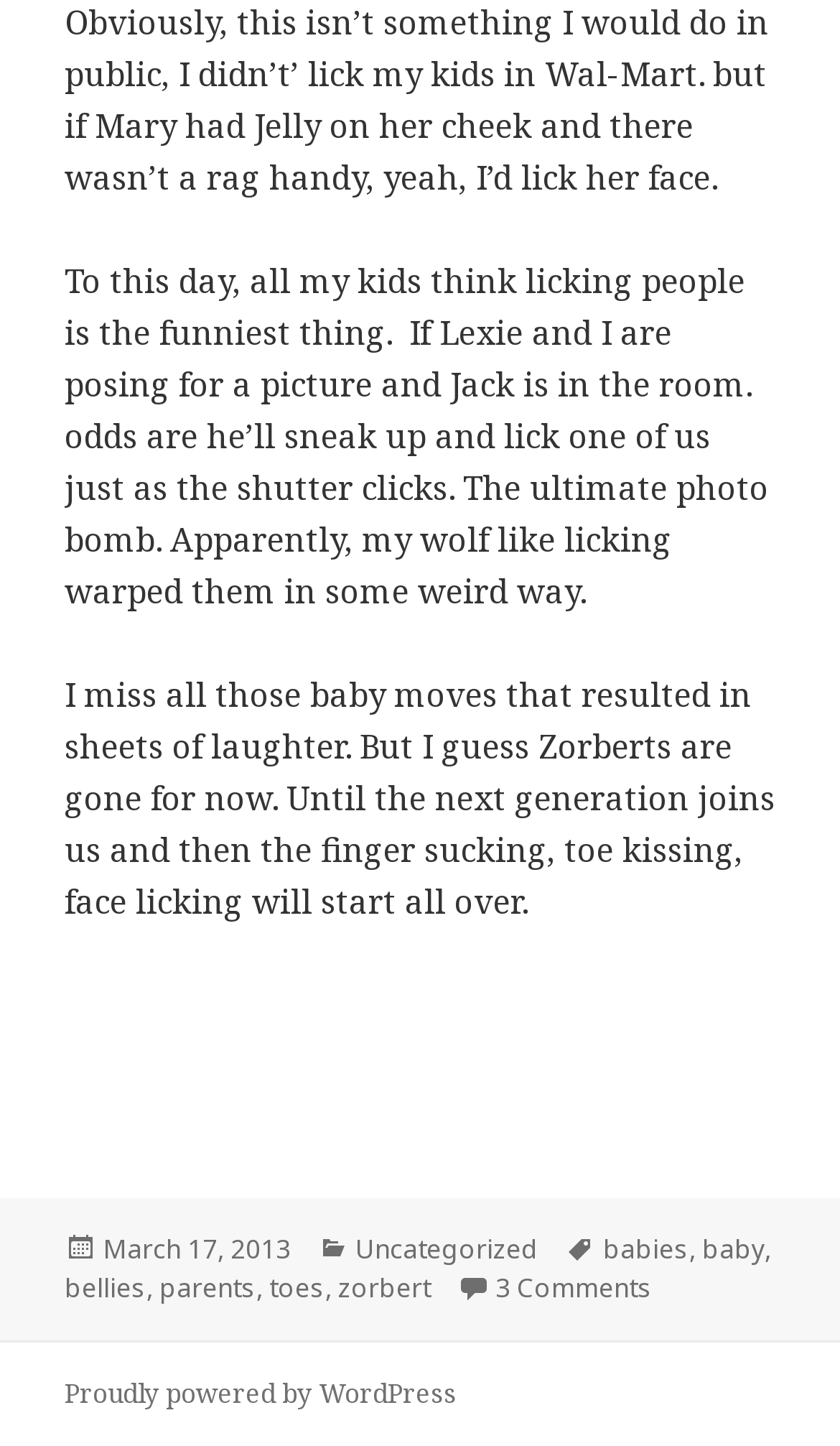Give the bounding box coordinates for the element described by: "March 17, 2013".

[0.123, 0.851, 0.346, 0.878]